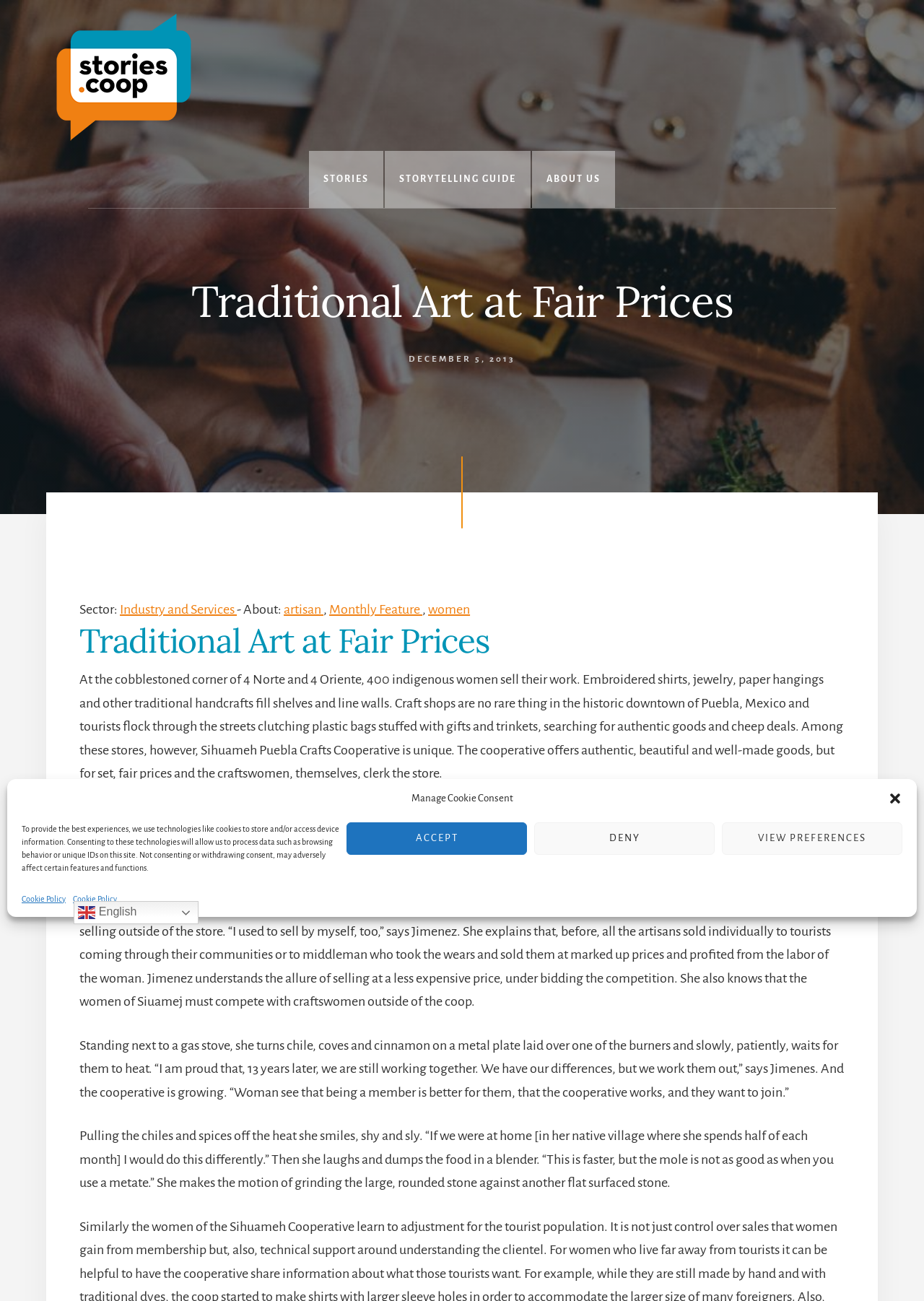What is the location of the cooperative?
Answer the question with a detailed and thorough explanation.

The webpage mentions that the cooperative is located in the historic downtown of Puebla, Mexico, at the corner of 4 Norte and 4 Oriente.